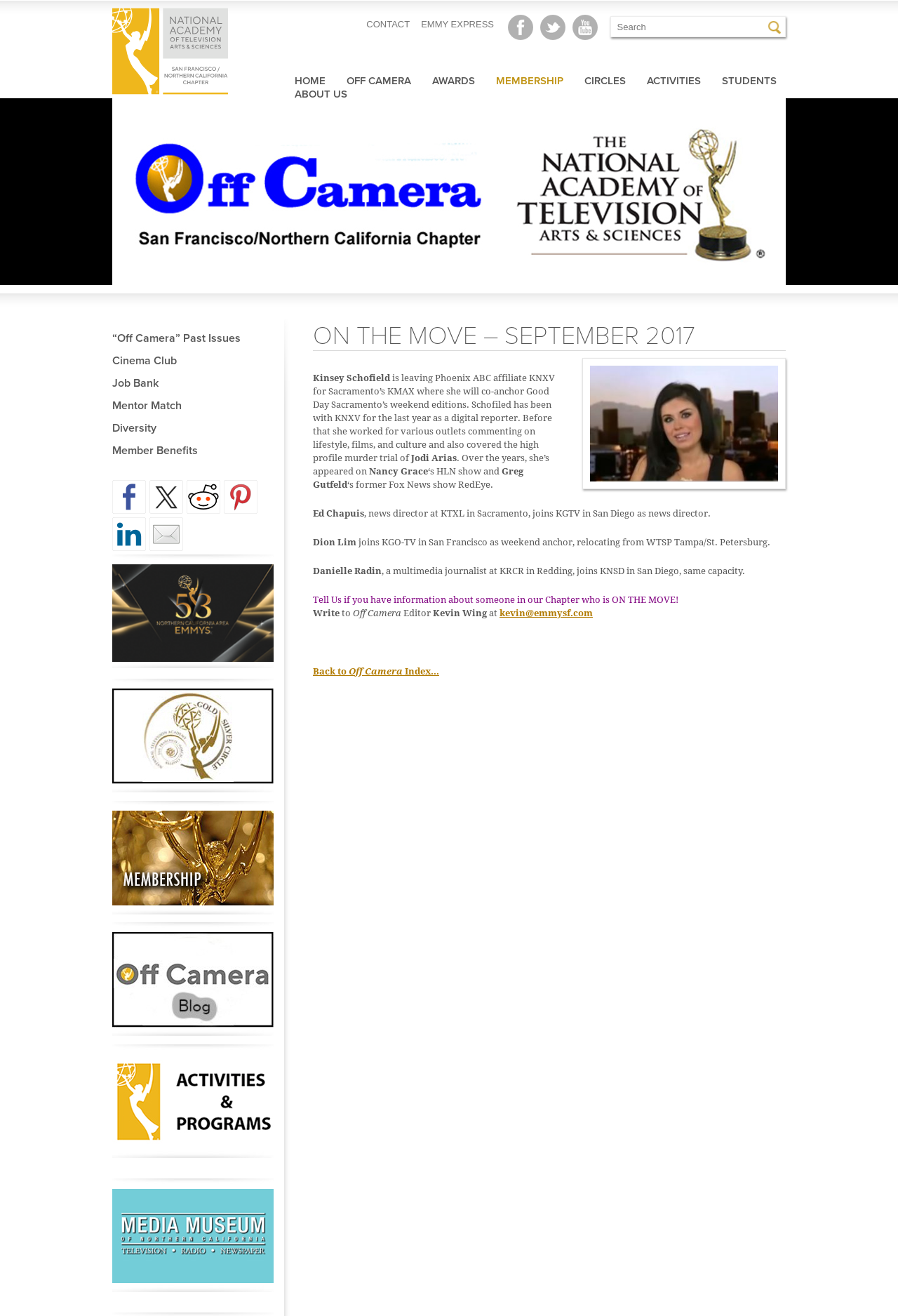What is the name of the person leaving Phoenix ABC affiliate KNXV?
Please answer the question with a detailed response using the information from the screenshot.

I found the answer by reading the text in the article section of the webpage, which mentions 'Kinsey Schofield is leaving Phoenix ABC affiliate KNXV...'.